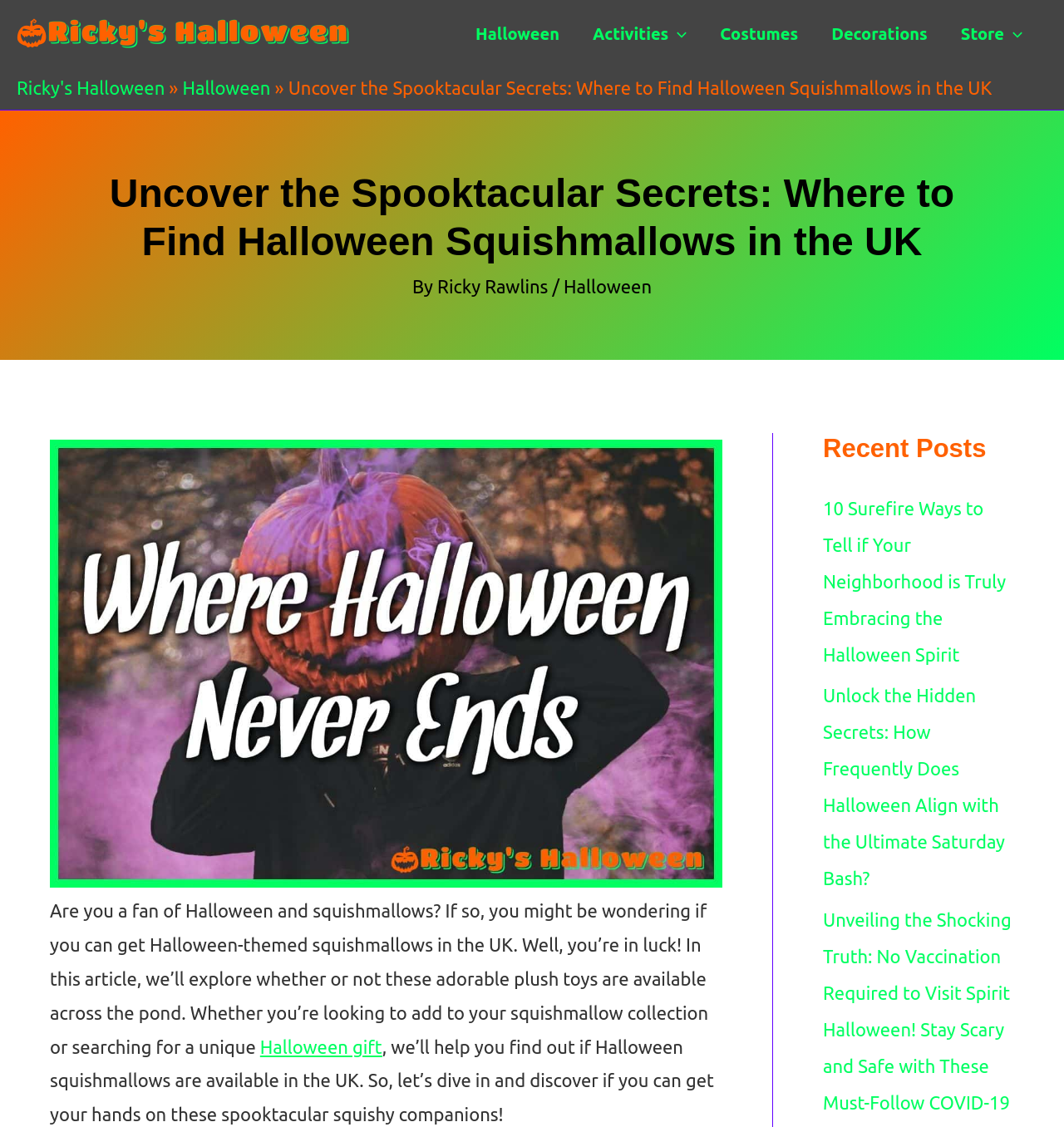Please examine the image and provide a detailed answer to the question: How many recent posts are listed?

The recent posts section is located at the bottom right corner of the webpage, and it lists two recent posts with their titles and links.